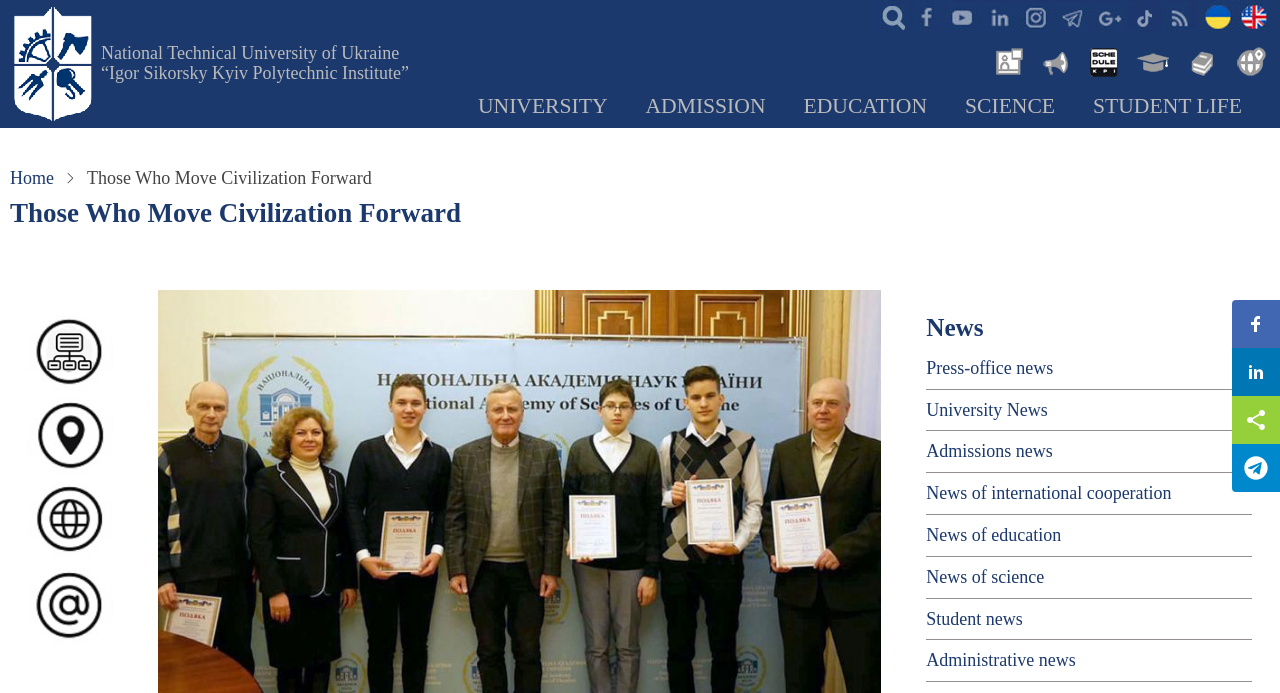Please identify the bounding box coordinates of the area that needs to be clicked to follow this instruction: "Go to home page".

[0.008, 0.005, 0.075, 0.179]